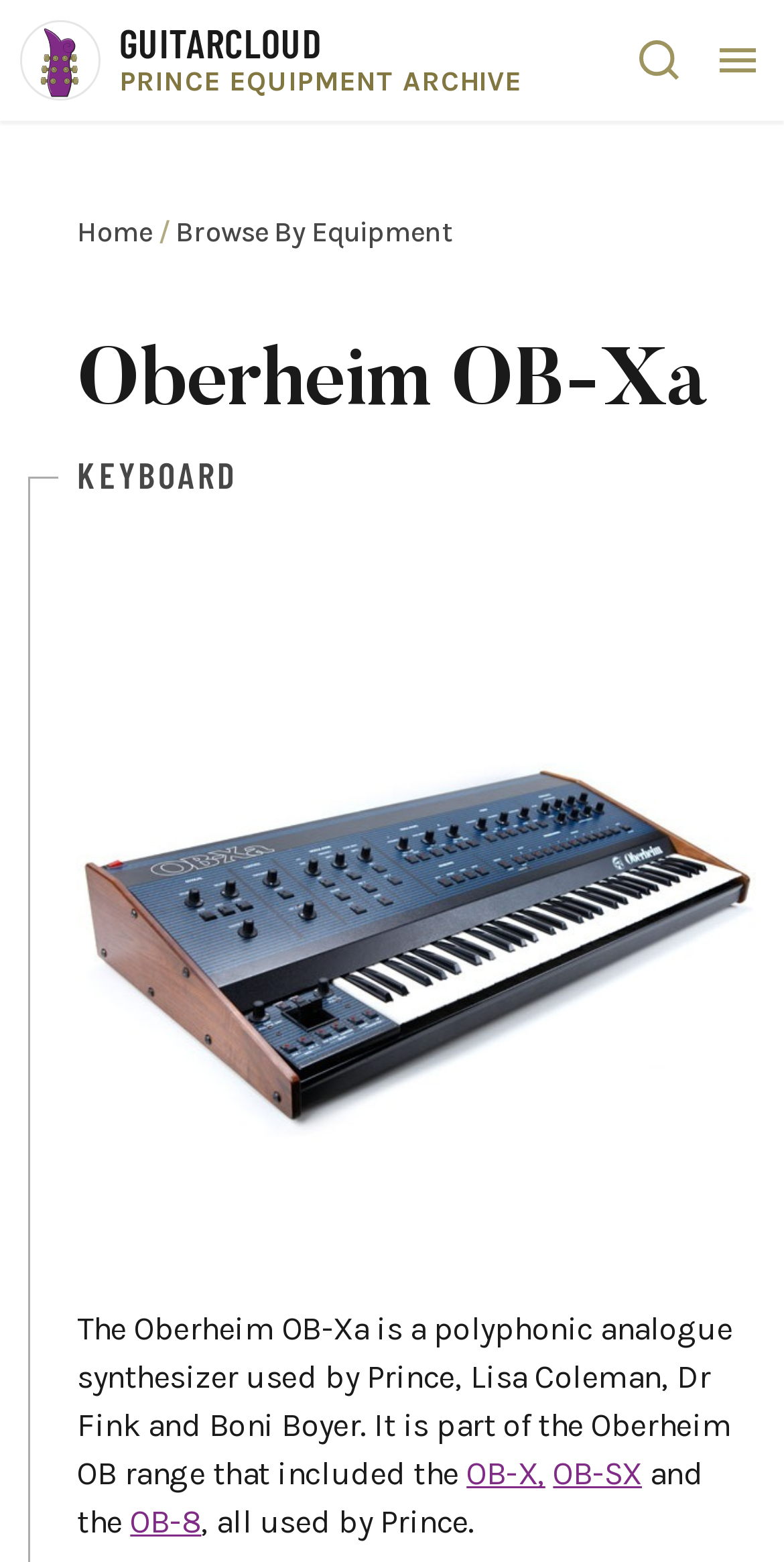Locate the bounding box coordinates of the clickable area needed to fulfill the instruction: "toggle mobile menu".

[0.891, 0.013, 0.993, 0.064]